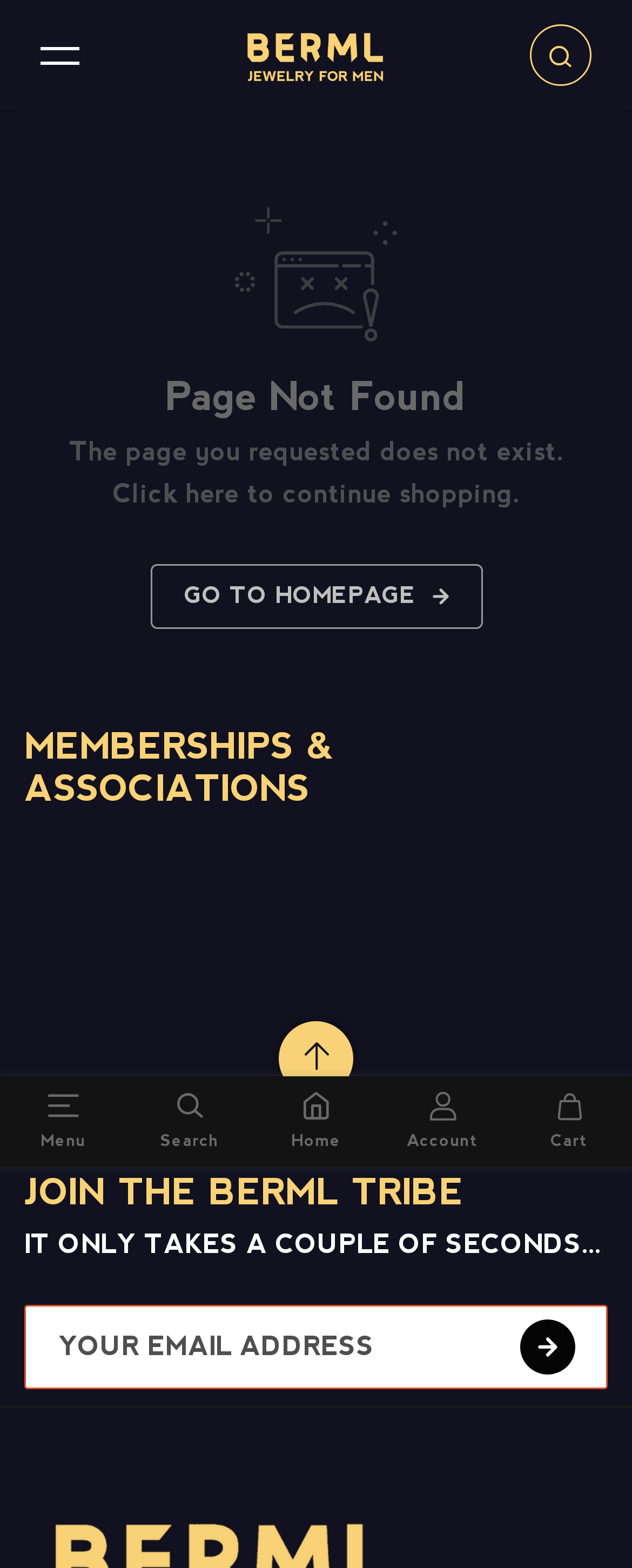Point out the bounding box coordinates of the section to click in order to follow this instruction: "Go to the homepage".

[0.4, 0.686, 0.6, 0.744]